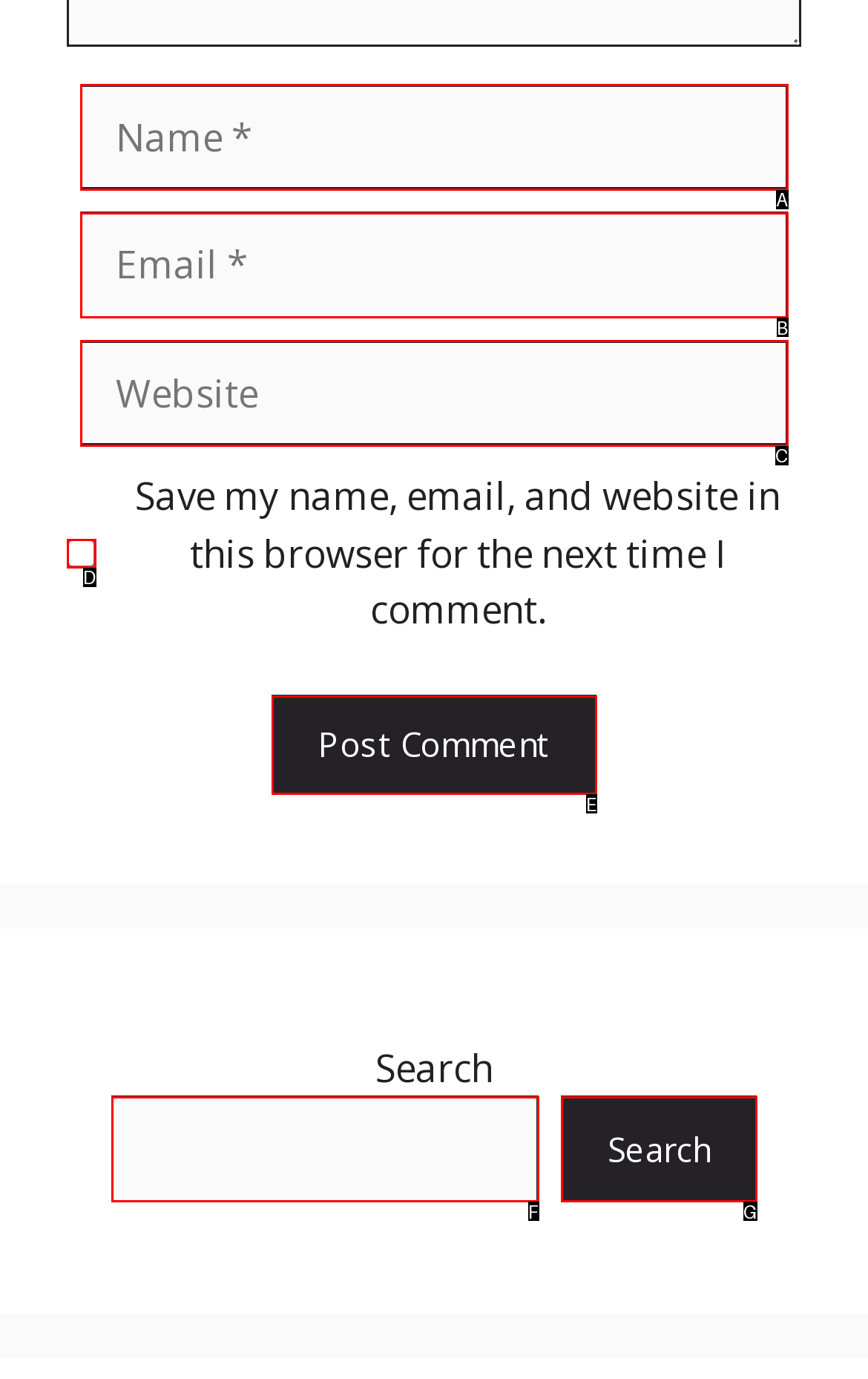Using the element description: parent_node: Comment name="url" placeholder="Website", select the HTML element that matches best. Answer with the letter of your choice.

C